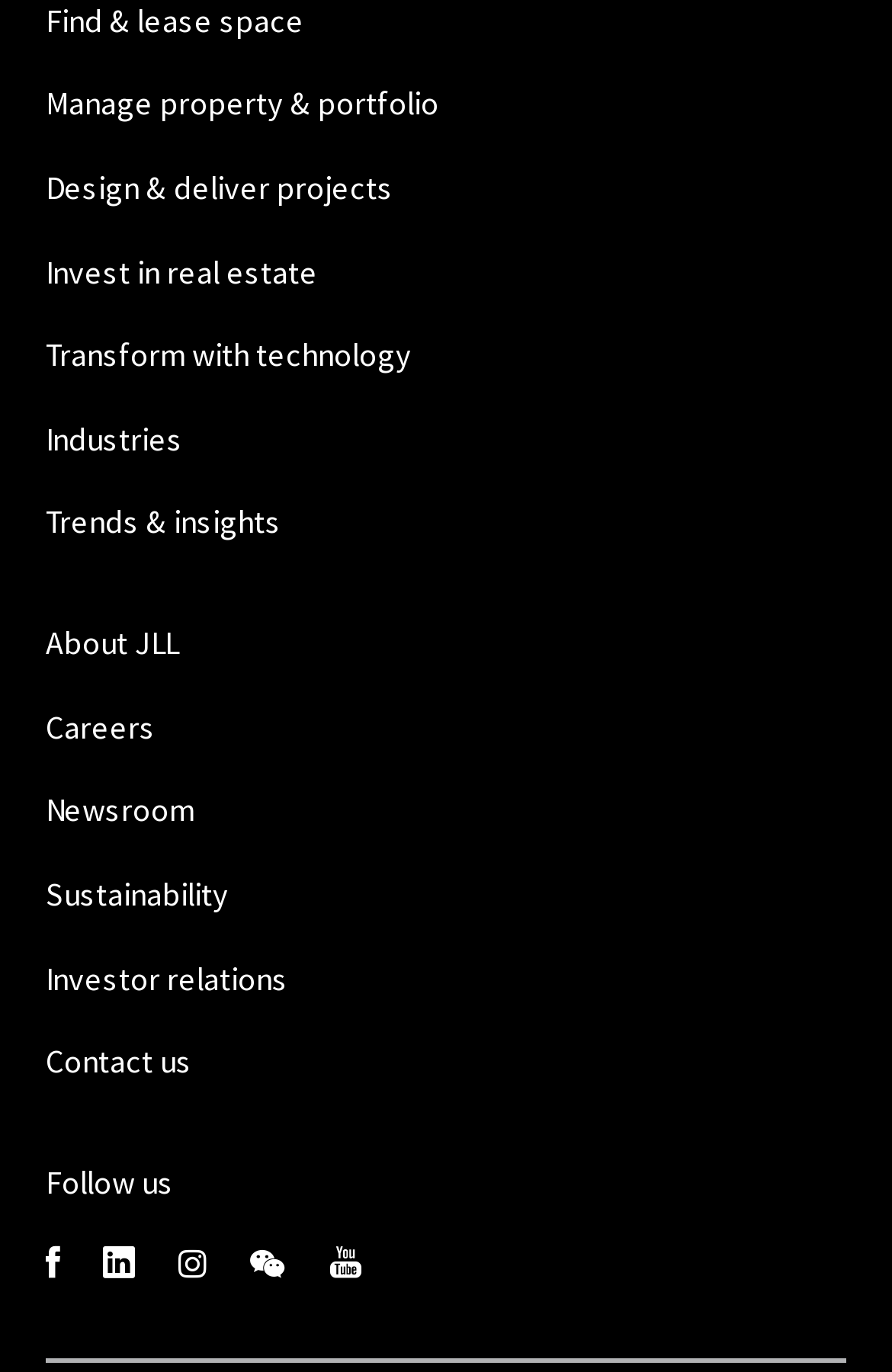Can you determine the bounding box coordinates of the area that needs to be clicked to fulfill the following instruction: "Read news and updates"?

[0.051, 0.575, 0.218, 0.605]